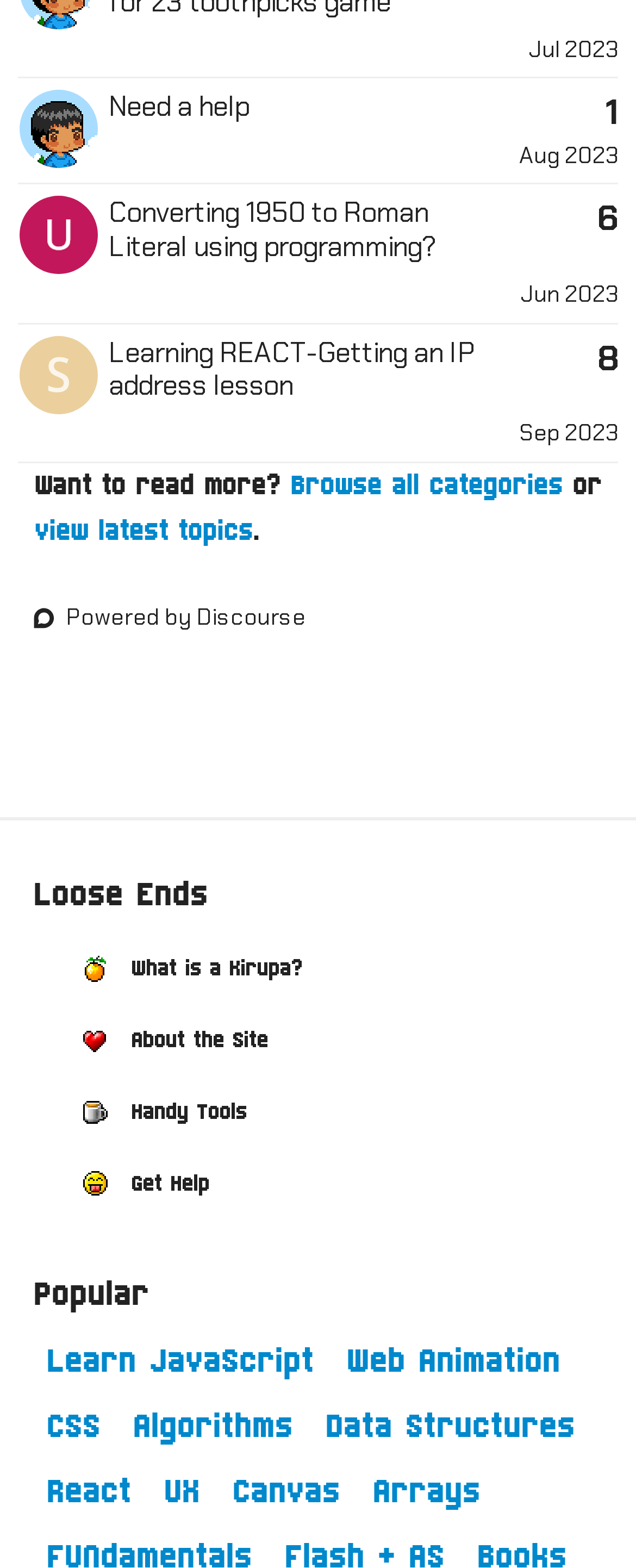What categories can users browse on this webpage?
Using the details from the image, give an elaborate explanation to answer the question.

The webpage provides two categories for users to browse: 'Popular' and 'Loose Ends'. The 'Popular' category contains links to topics such as 'Learn JavaScript', 'Web Animation', and 'React', while the 'Loose Ends' category contains links to topics such as 'What is a Kirupa?' and 'About the Site'.